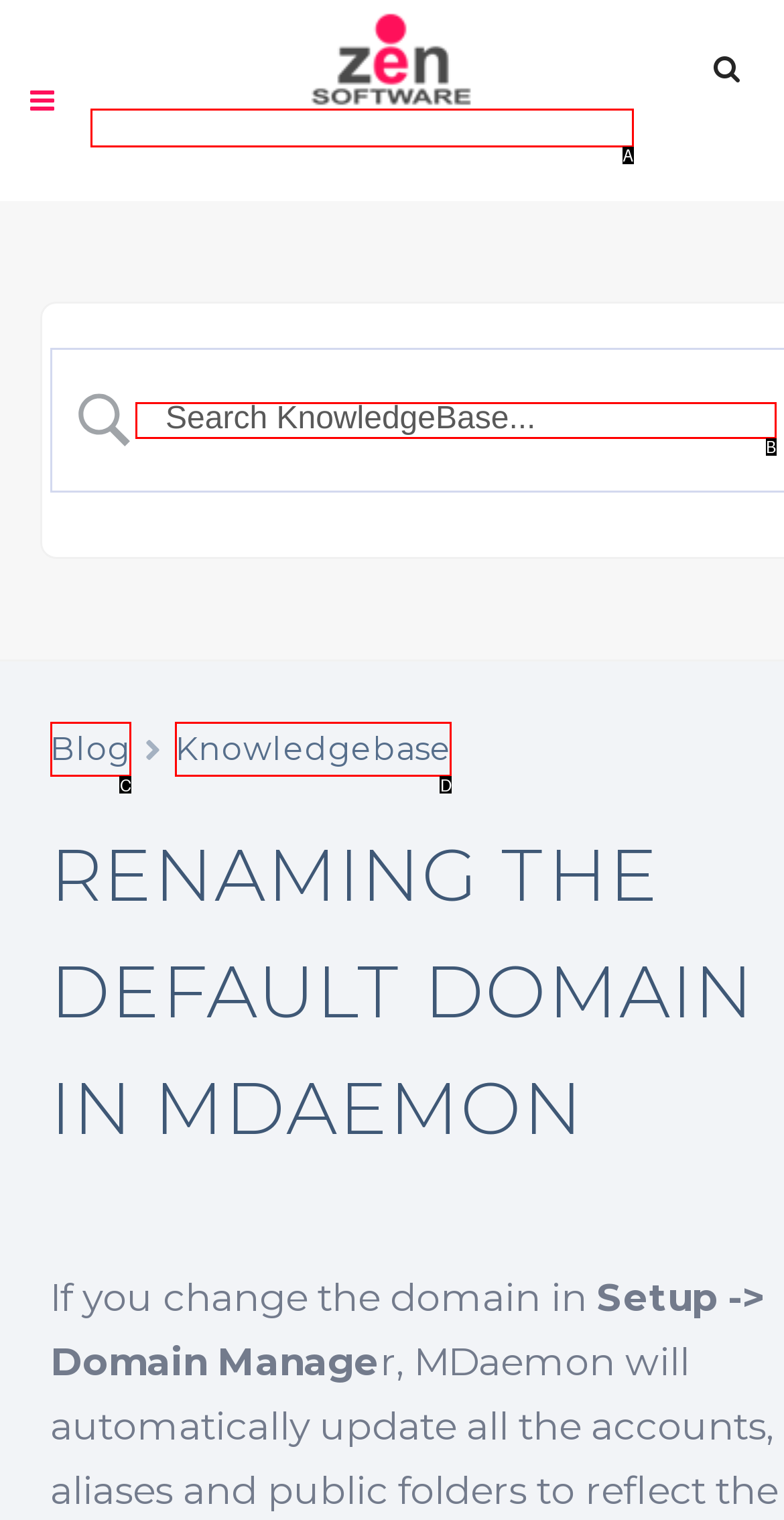Select the option that matches this description: Cookie Usage
Answer by giving the letter of the chosen option.

None